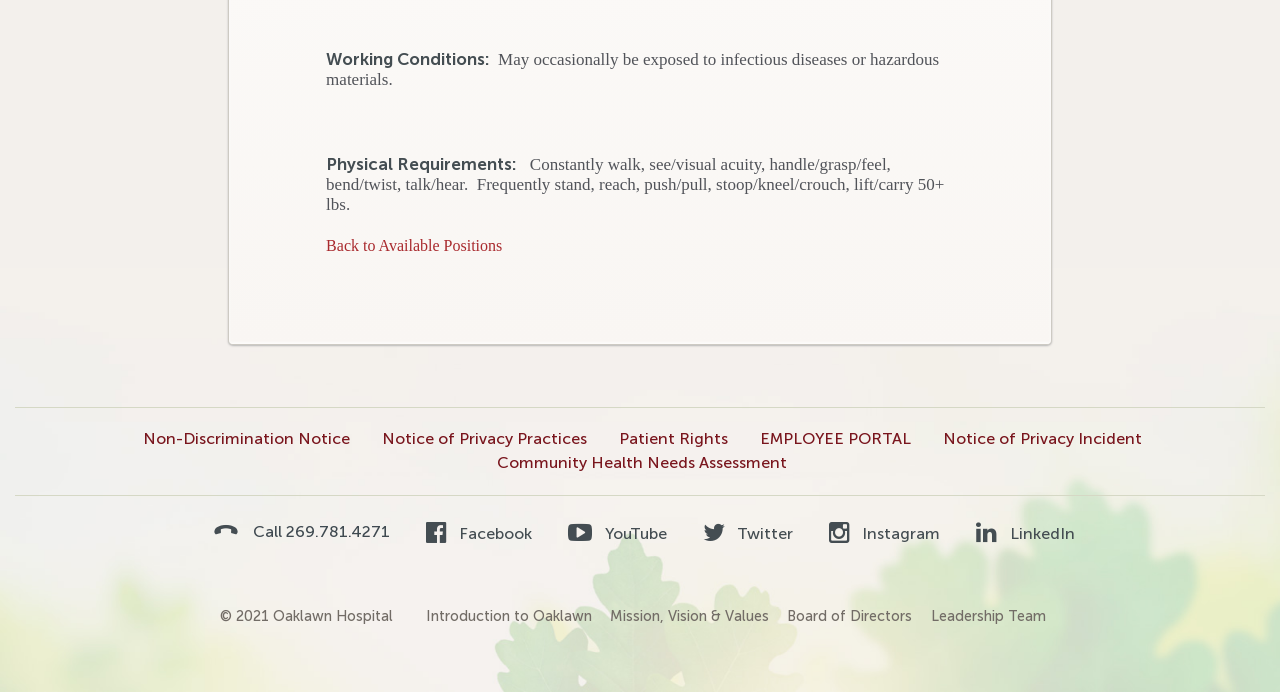Select the bounding box coordinates of the element I need to click to carry out the following instruction: "Click on the 'HOME' menu item".

None